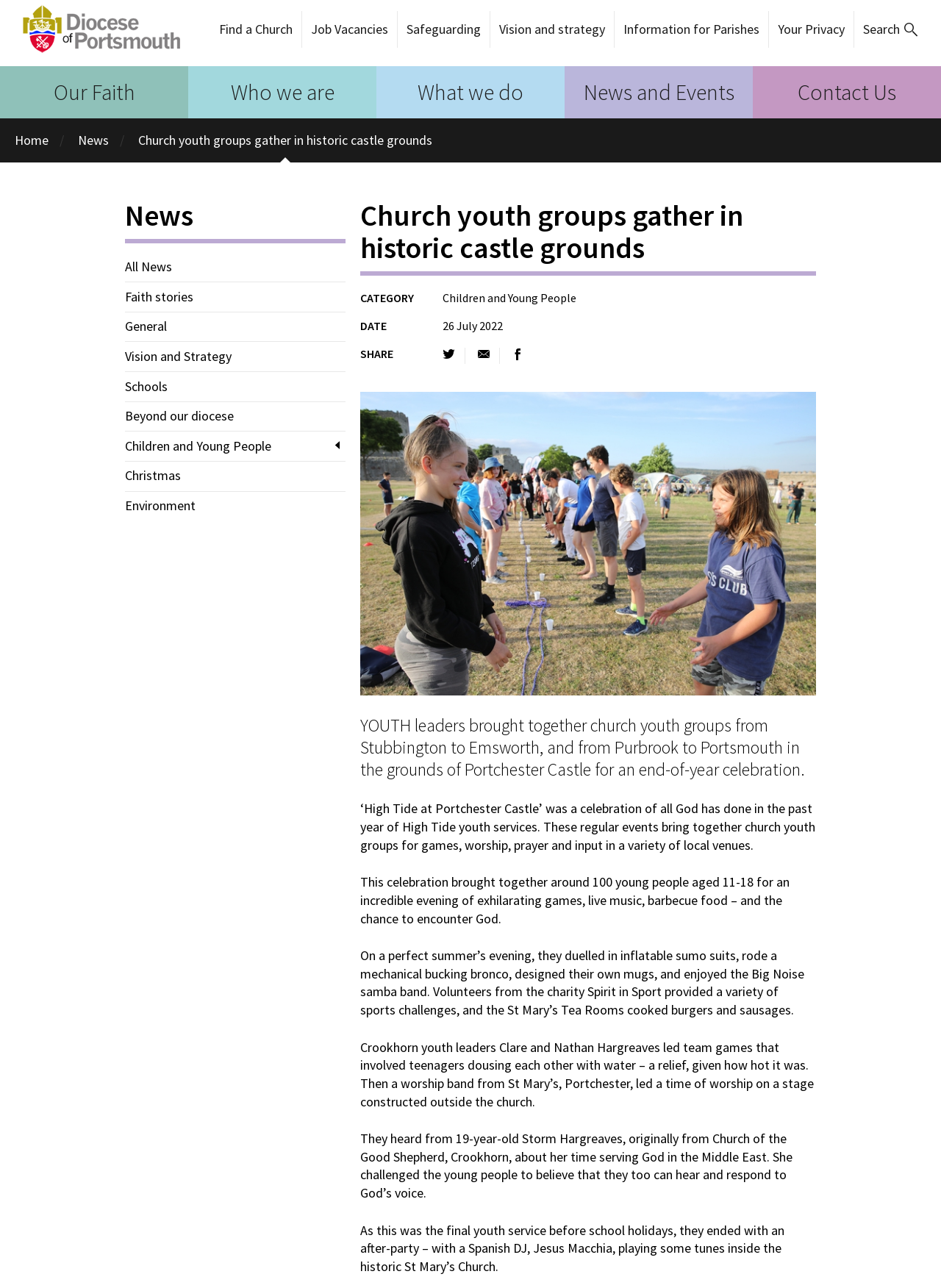How many young people attended the High Tide at Portchester Castle event?
Using the information from the image, answer the question thoroughly.

The number of young people who attended the High Tide at Portchester Castle event can be found in the article text, which states 'This celebration brought together around 100 young people aged 11-18 for an incredible evening...'.